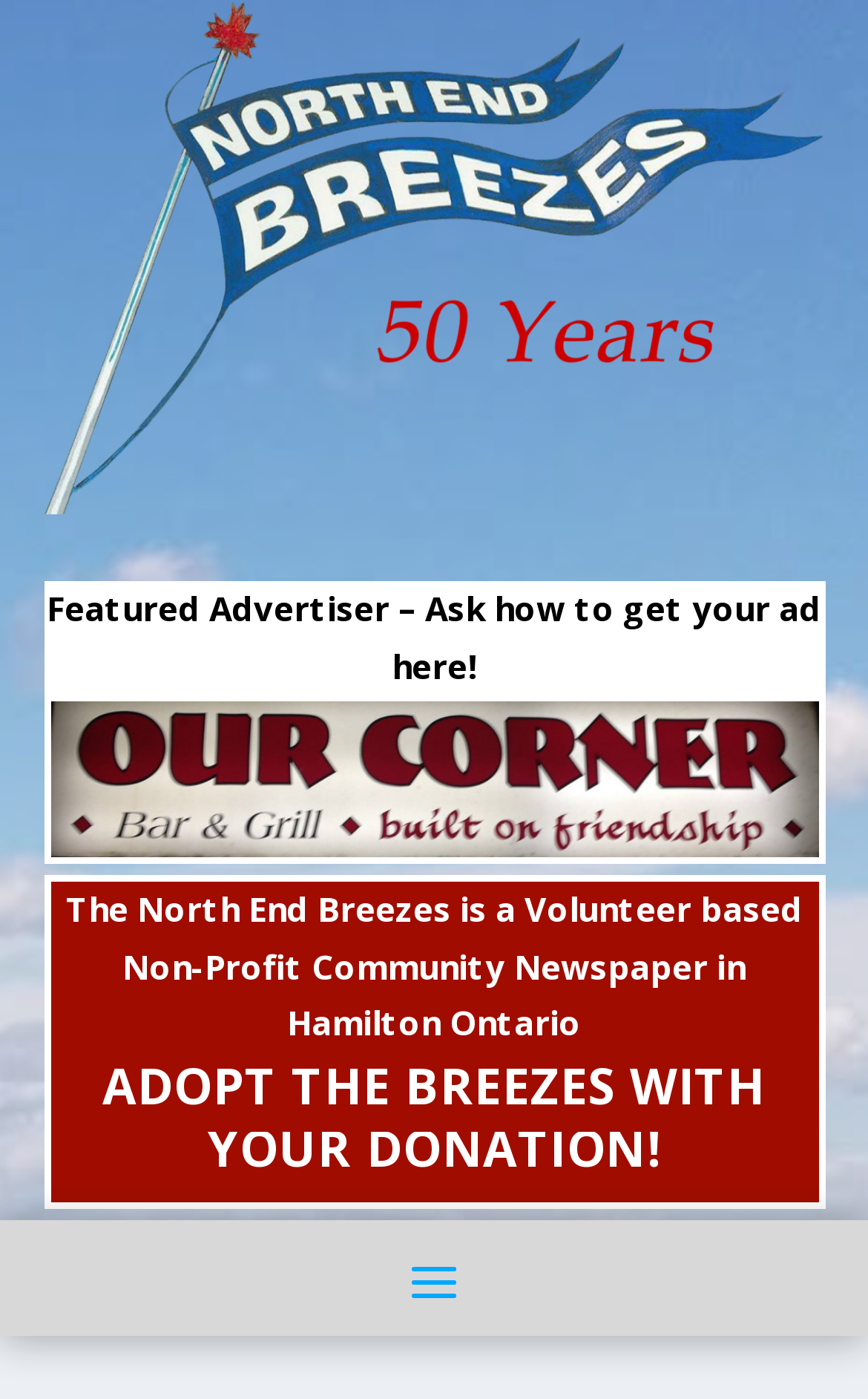Provide a thorough description of the webpage you see.

The webpage is about the North End Breezes, a volunteer-based non-profit community newspaper in Hamilton, Ontario. At the top, there is a large image spanning almost the entire width of the page, with a link positioned on top of it. Below the image, there is a featured advertiser section with a static text "Featured Advertiser – Ask how to get your ad here!".

Further down, there is another link with an image positioned on top of it, similar to the top section. Below this, there is a paragraph of text describing the North End Breezes. 

The main content of the page is headed by a prominent heading "ADOPT THE BREEZES WITH YOUR DONATION!", which is positioned near the bottom of the page. The title of the webpage "Cleaning up the Harbour: Who’s to blame?" is not explicitly displayed as a heading, but it is likely related to the content of the page. There are two images on the page, both of which are accompanied by links.